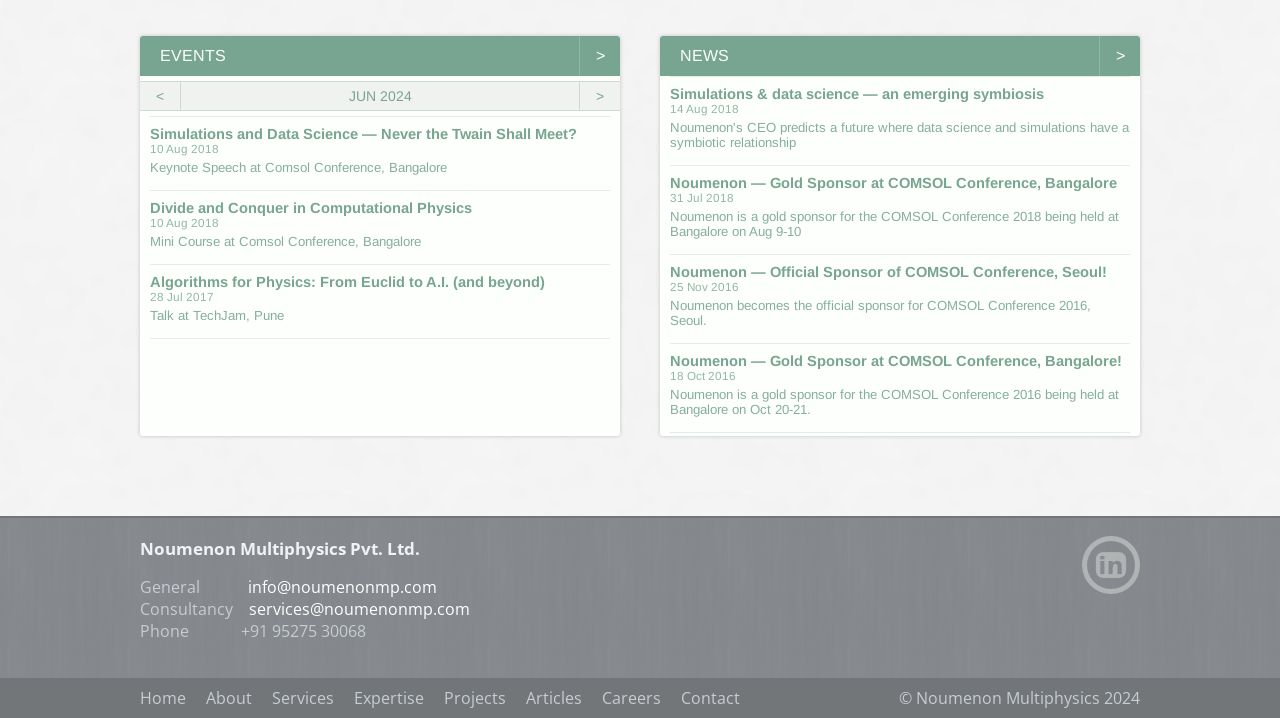Determine the bounding box coordinates for the area that needs to be clicked to fulfill this task: "Read keynote speech at Comsol Conference, Bangalore". The coordinates must be given as four float numbers between 0 and 1, i.e., [left, top, right, bottom].

[0.117, 0.162, 0.477, 0.265]